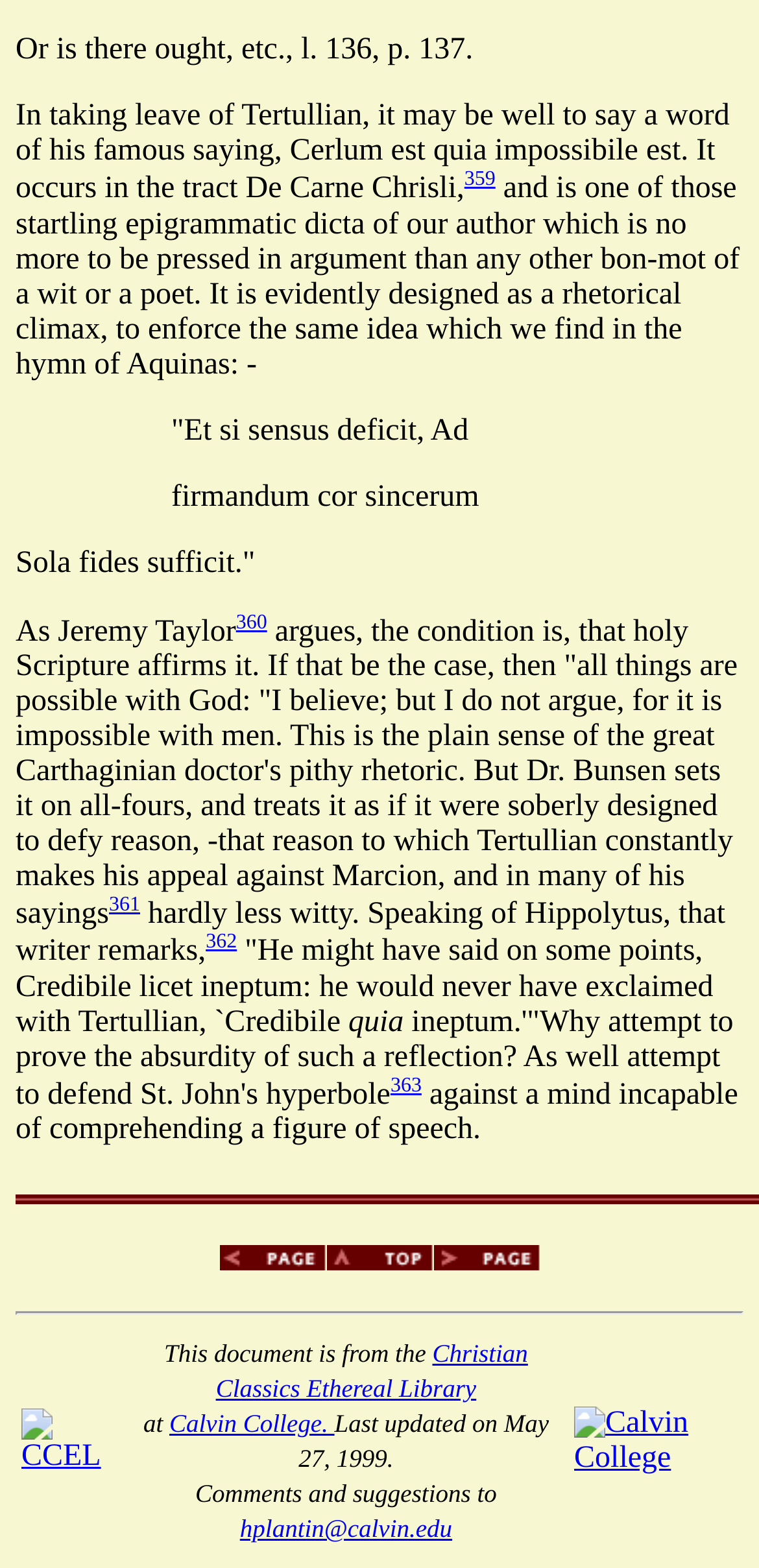Provide the bounding box coordinates for the specified HTML element described in this description: "alt="Next Page"". The coordinates should be four float numbers ranging from 0 to 1, in the format [left, top, right, bottom].

[0.571, 0.794, 0.712, 0.815]